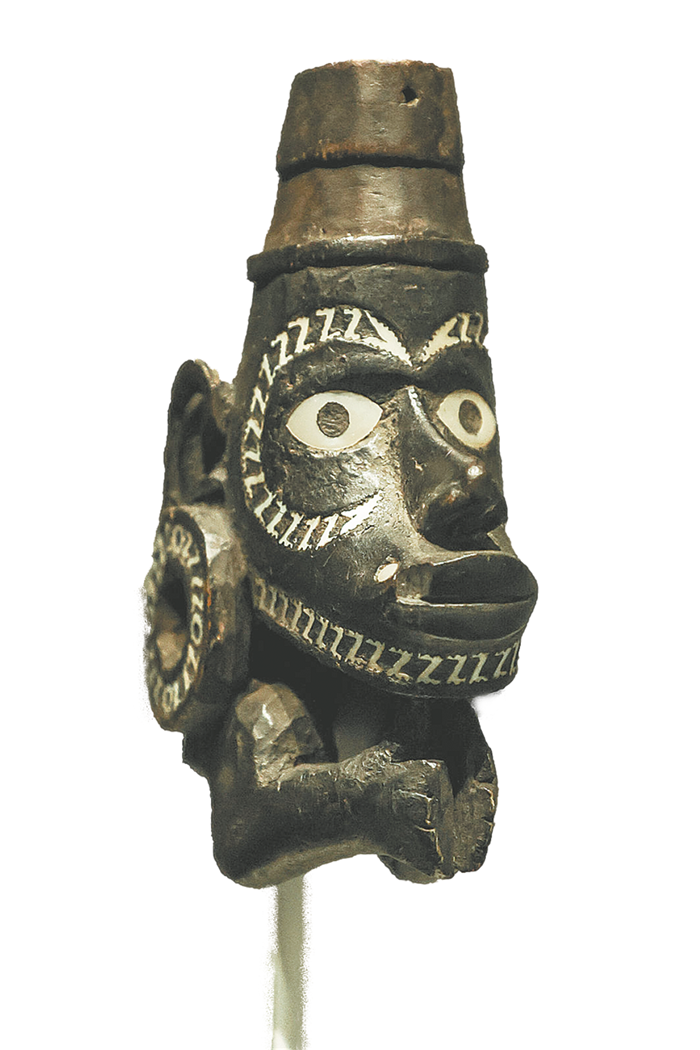What is the cultural significance of the canoe figurehead?
Answer the question based on the image using a single word or a brief phrase.

Maritime practices